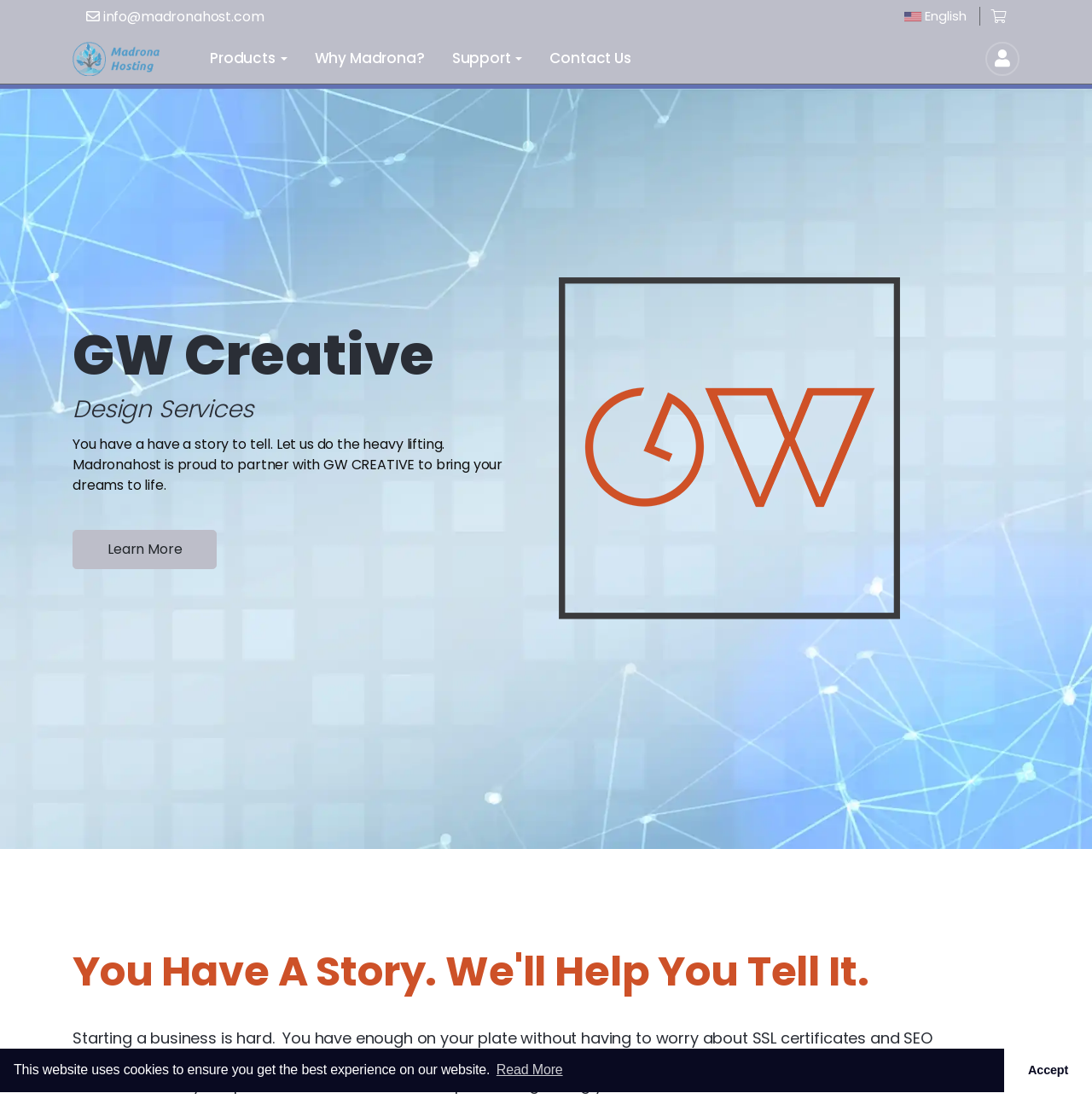Offer a detailed explanation of the webpage layout and contents.

The webpage is about Web Design Services, with a prominent dialog box at the bottom of the page, which is a cookie consent message. This dialog box contains a brief text explaining the use of cookies on the website and two buttons: "Learn more about cookies" and "Dismiss cookie message".

At the top of the page, there are several links and buttons aligned horizontally. From left to right, there is a link to "info@madronahost.com", a button to switch to English, a link with a icon, and a link to "Madrona Hosting" which has an associated image. Following these elements are links to "Products", "Why Madrona?", "Support", and "Contact Us", which are likely part of a navigation menu.

Below these links, there is a large section that takes up most of the page's width. It contains an image of "GW Creative" and a brief text describing the design services offered by Madronahost in partnership with GW Creative. There is also a link to "Learn More" about these services.

Further down the page, there is a heading that reads "You Have A Story. We'll Help You Tell It." followed by a paragraph of text that discusses the challenges of starting a business and the importance of having professional help with branding and web design.